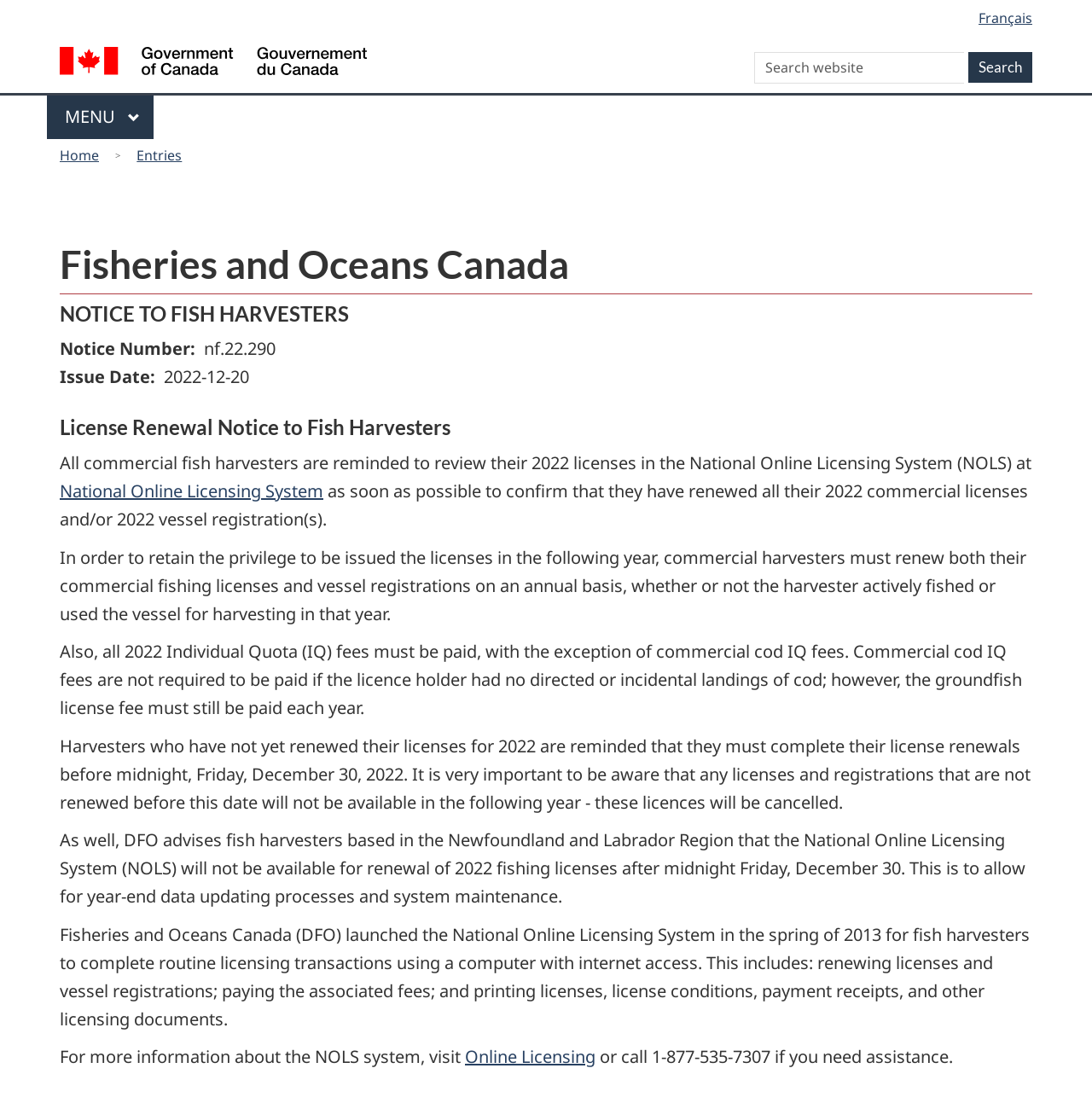Please specify the bounding box coordinates of the region to click in order to perform the following instruction: "Search for something".

None